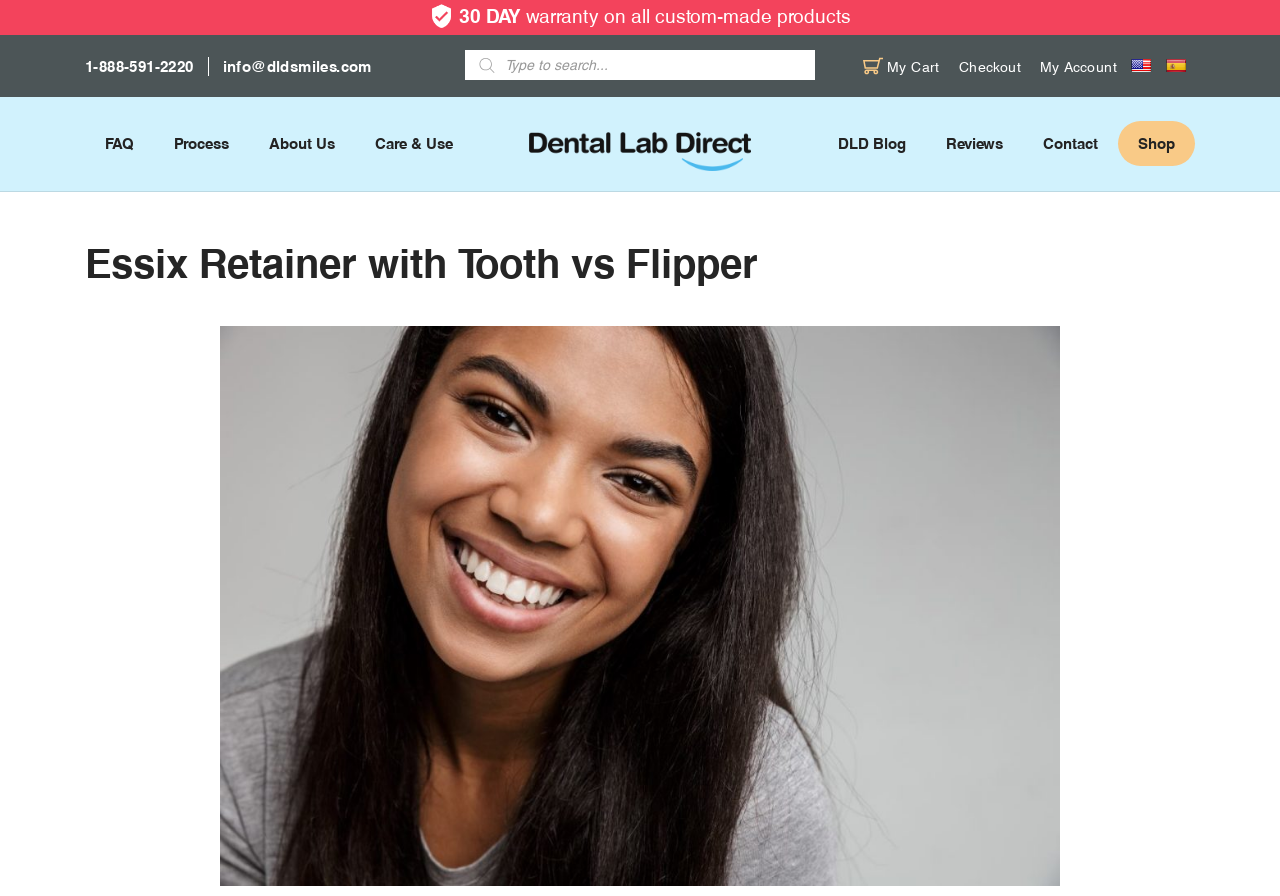Pinpoint the bounding box coordinates of the clickable area needed to execute the instruction: "view my cart". The coordinates should be specified as four float numbers between 0 and 1, i.e., [left, top, right, bottom].

[0.662, 0.064, 0.734, 0.085]